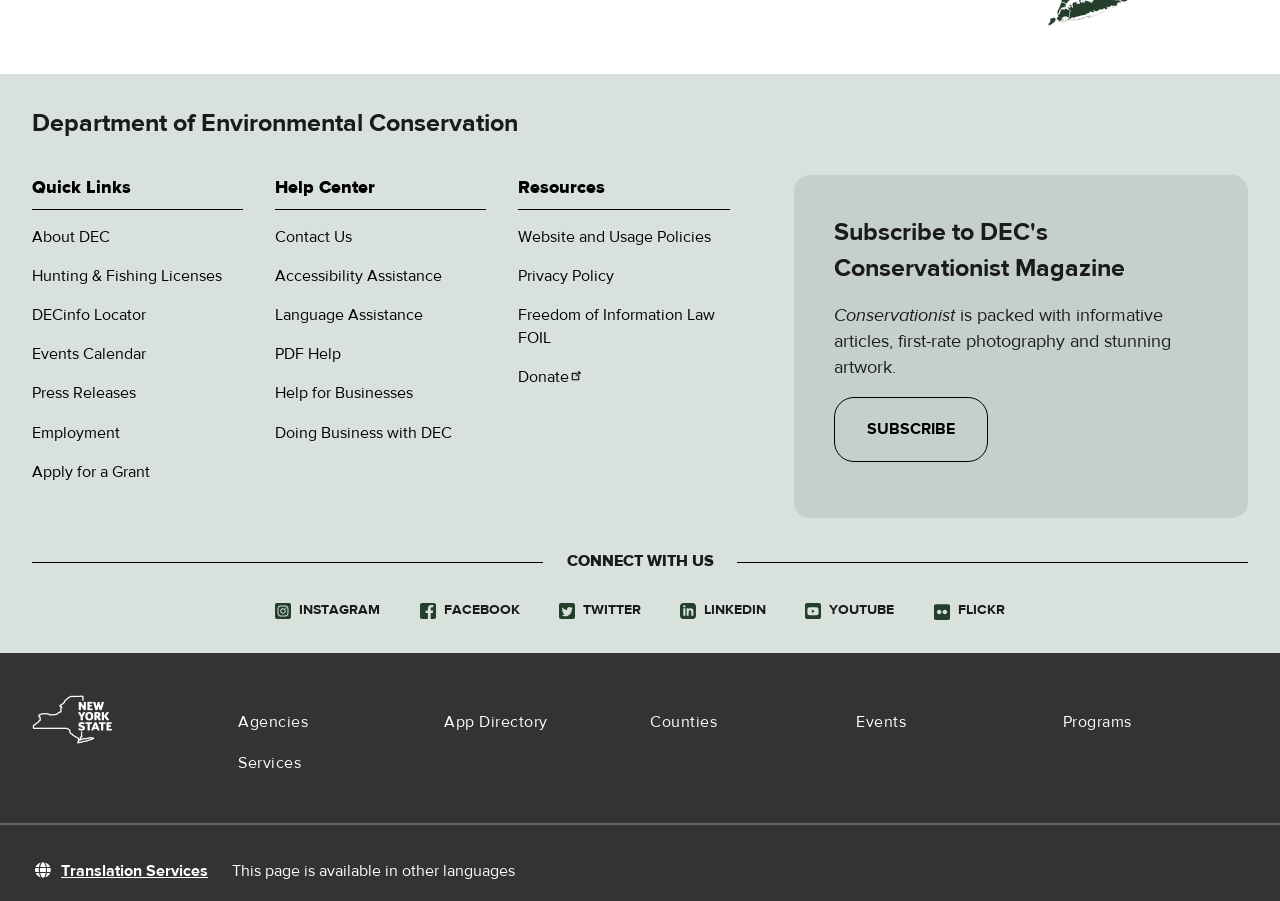Please predict the bounding box coordinates of the element's region where a click is necessary to complete the following instruction: "Visit the Help Center". The coordinates should be represented by four float numbers between 0 and 1, i.e., [left, top, right, bottom].

[0.215, 0.194, 0.38, 0.233]